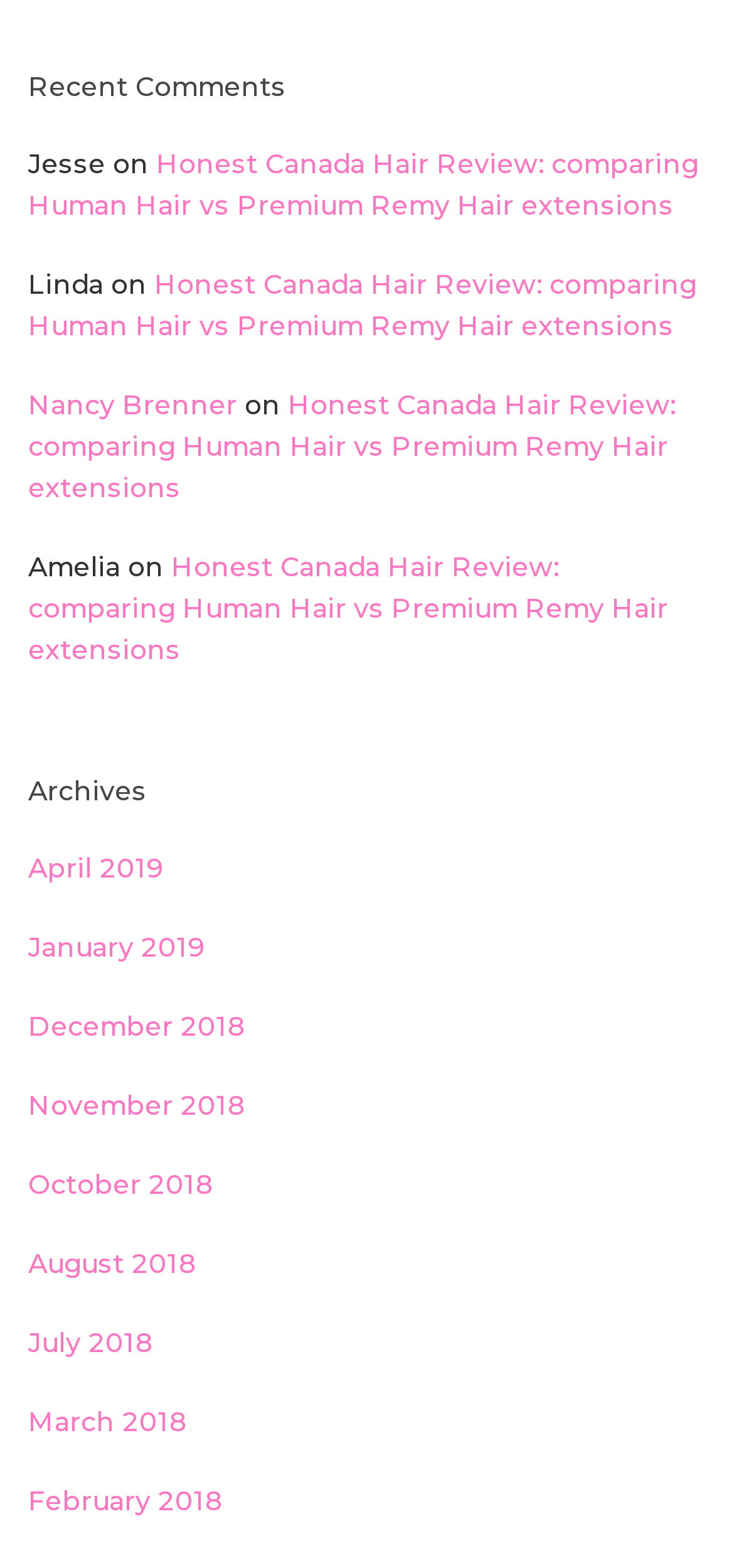What is the name of the first commenter?
Based on the visual details in the image, please answer the question thoroughly.

I looked at the first comment section and found the name 'Jesse'.